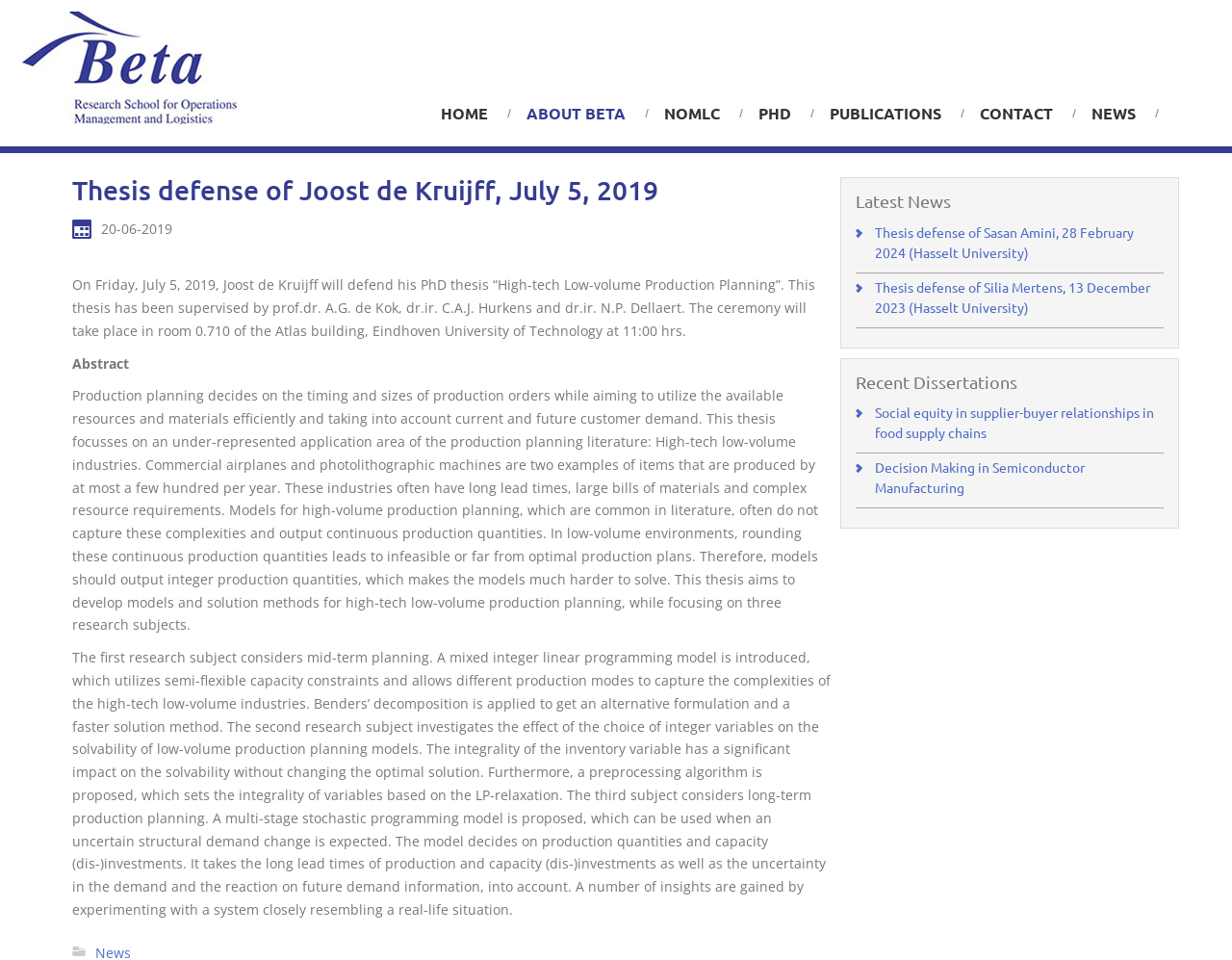Given the description "Home", provide the bounding box coordinates of the corresponding UI element.

[0.346, 0.097, 0.416, 0.14]